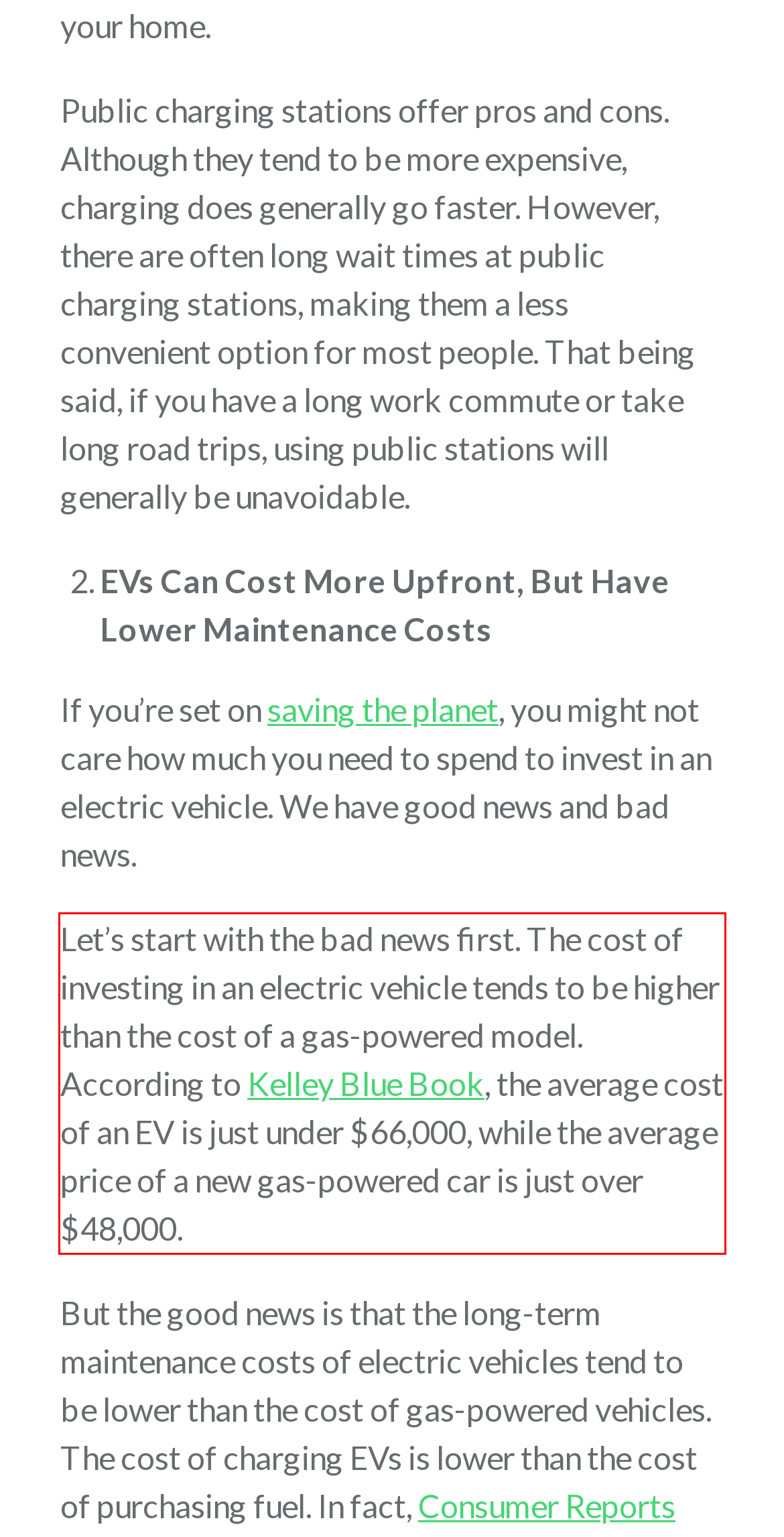Using the provided webpage screenshot, identify and read the text within the red rectangle bounding box.

Let’s start with the bad news first. The cost of investing in an electric vehicle tends to be higher than the cost of a gas-powered model. According to Kelley Blue Book, the average cost of an EV is just under $66,000, while the average price of a new gas-powered car is just over $48,000.